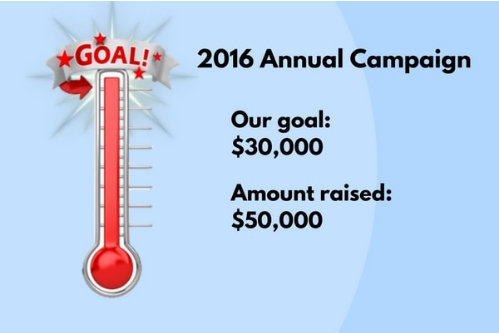What is the background color of the graphic?
Give a detailed and exhaustive answer to the question.

The answer can be found by looking at the description of the image, which states that the background is a soft blue, enhancing the clarity of the details.